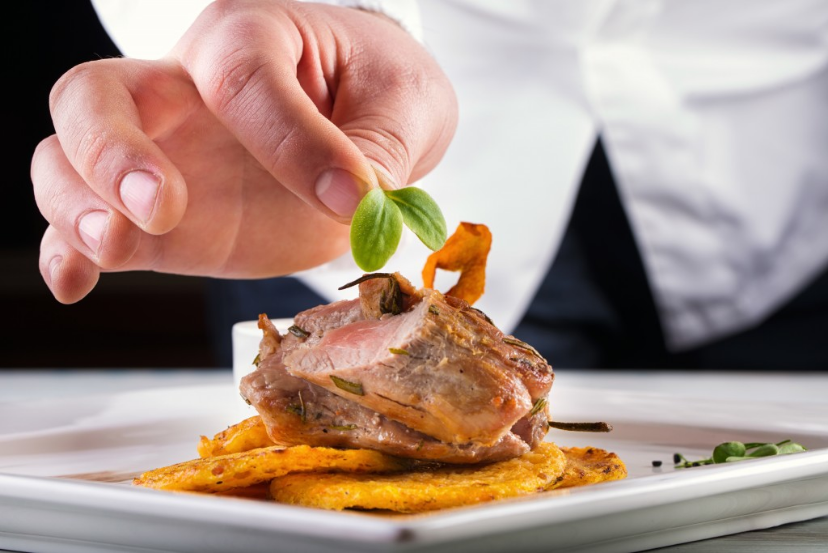Based on what you see in the screenshot, provide a thorough answer to this question: What is the dish sitting on?

The caption describes the dish as sitting atop a vibrant bed of golden, crispy polenta or potato slices, implying that the dish is placed on top of this bed.